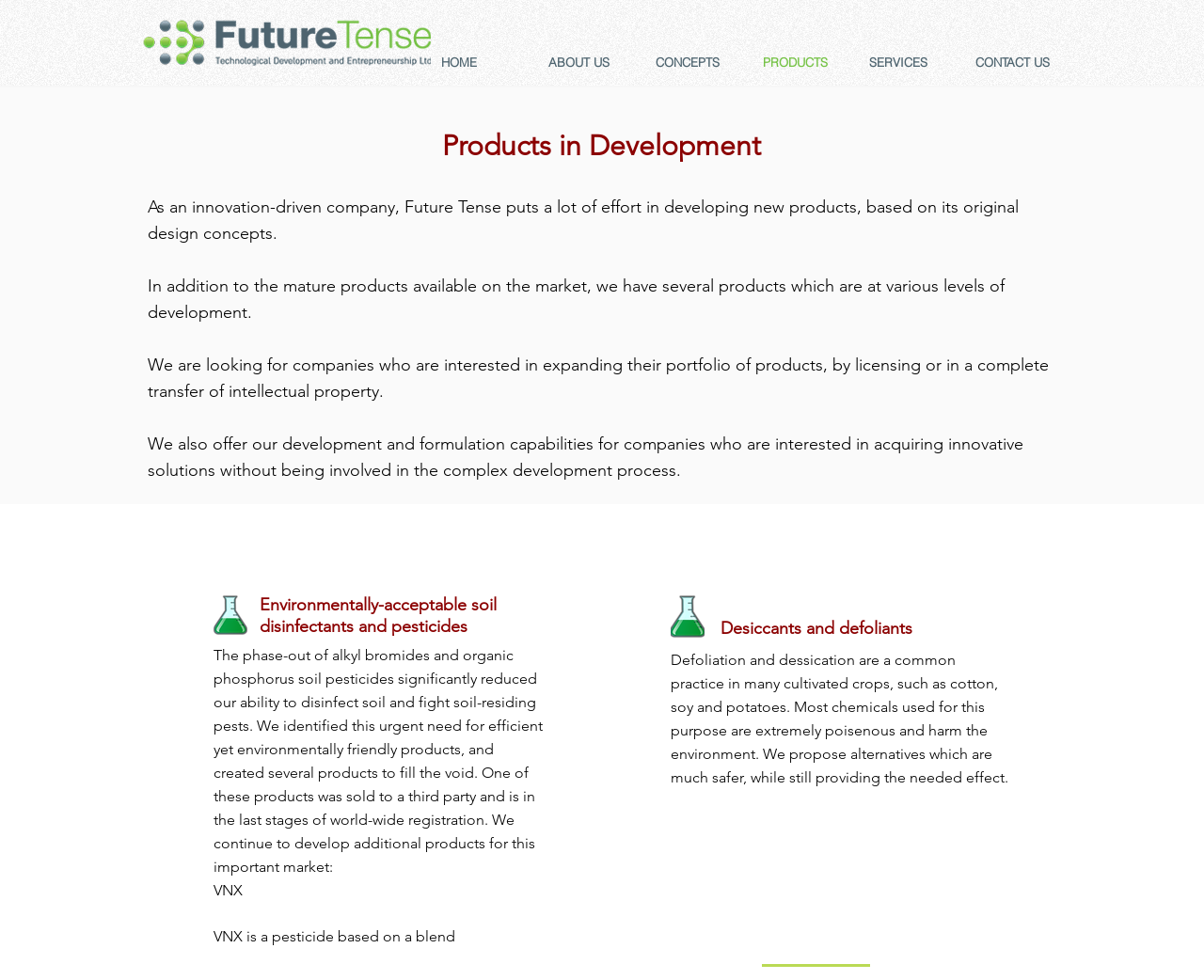Extract the bounding box coordinates for the HTML element that matches this description: "aria-label="Pause story"". The coordinates should be four float numbers between 0 and 1, i.e., [left, top, right, bottom].

None